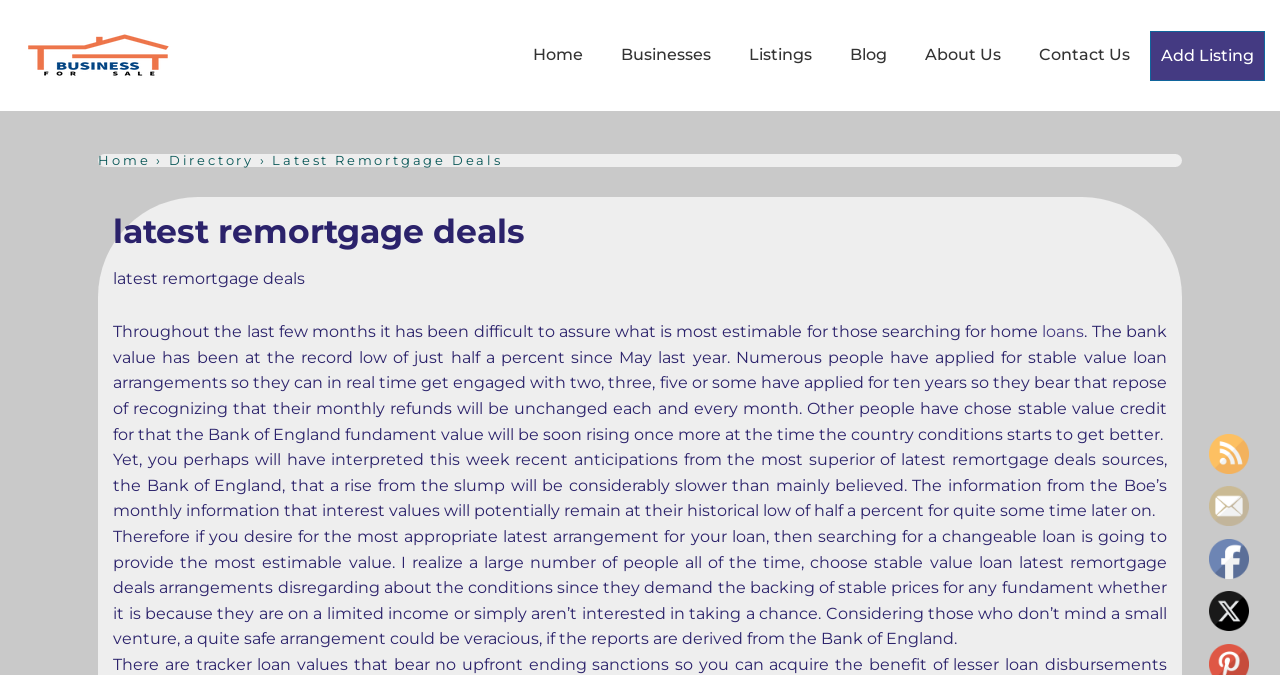Please give the bounding box coordinates of the area that should be clicked to fulfill the following instruction: "Click on the 'RSS' link". The coordinates should be in the format of four float numbers from 0 to 1, i.e., [left, top, right, bottom].

[0.945, 0.644, 0.977, 0.703]